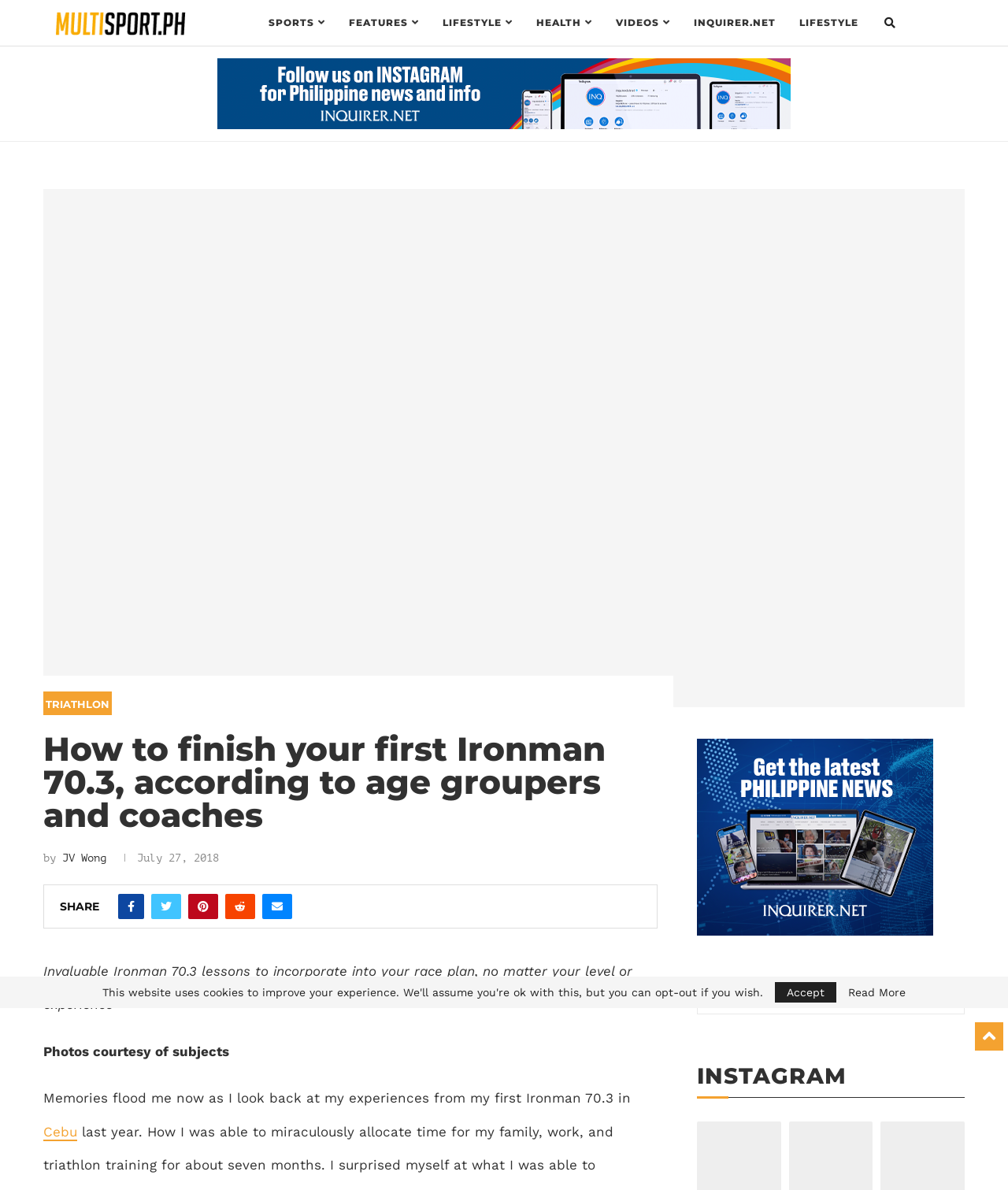How many social media sharing links are there?
Respond to the question with a single word or phrase according to the image.

5